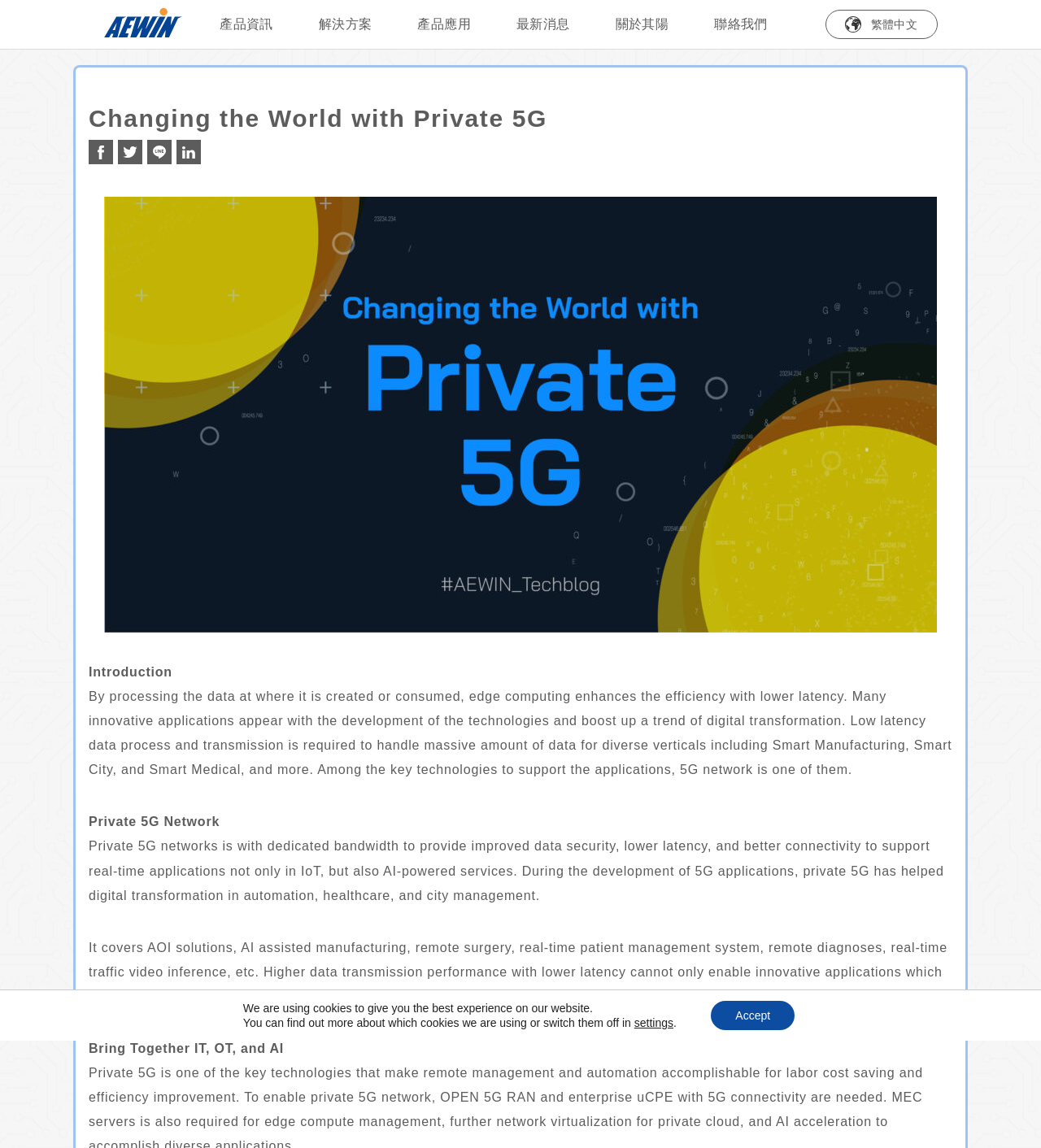Using the description: "parent_node: 產品資訊", determine the UI element's bounding box coordinates. Ensure the coordinates are in the format of four float numbers between 0 and 1, i.e., [left, top, right, bottom].

[0.1, 0.007, 0.175, 0.036]